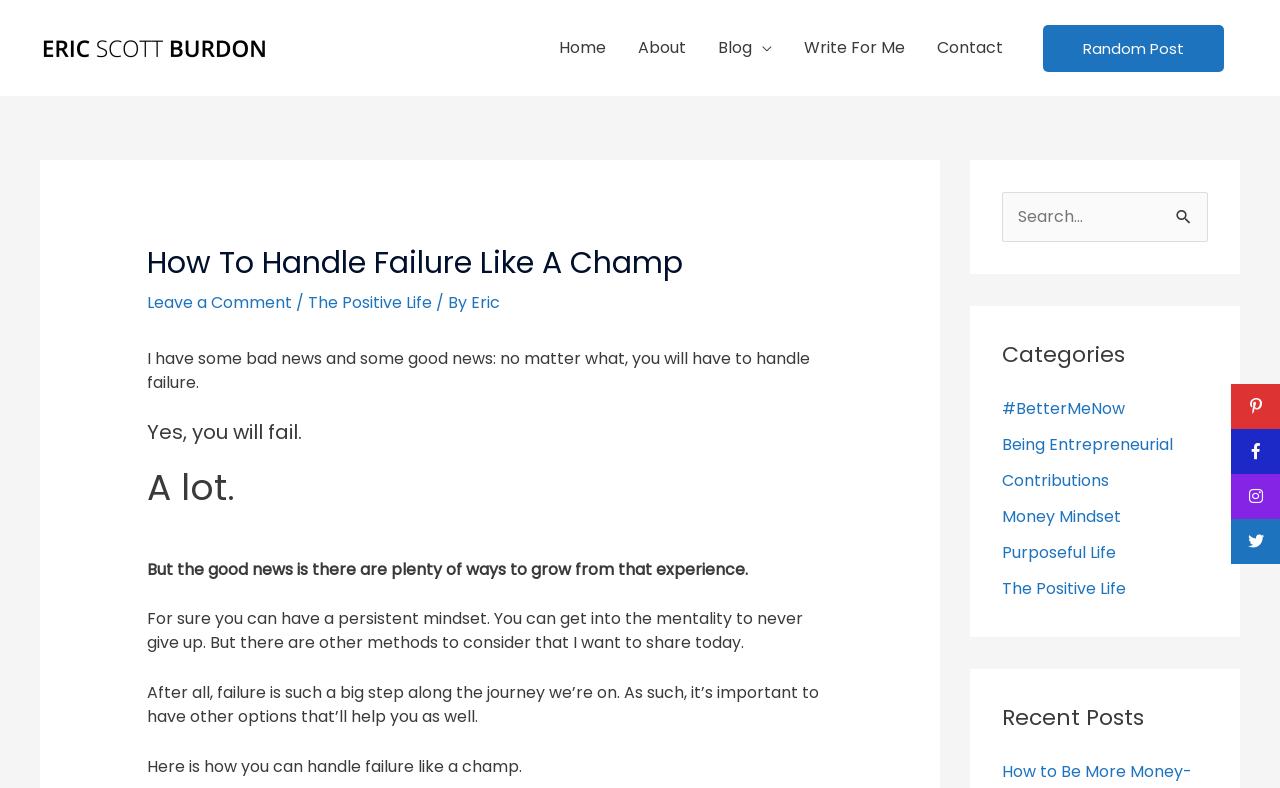Determine the bounding box for the UI element described here: "parent_node: Search for: value="Search"".

[0.909, 0.244, 0.944, 0.297]